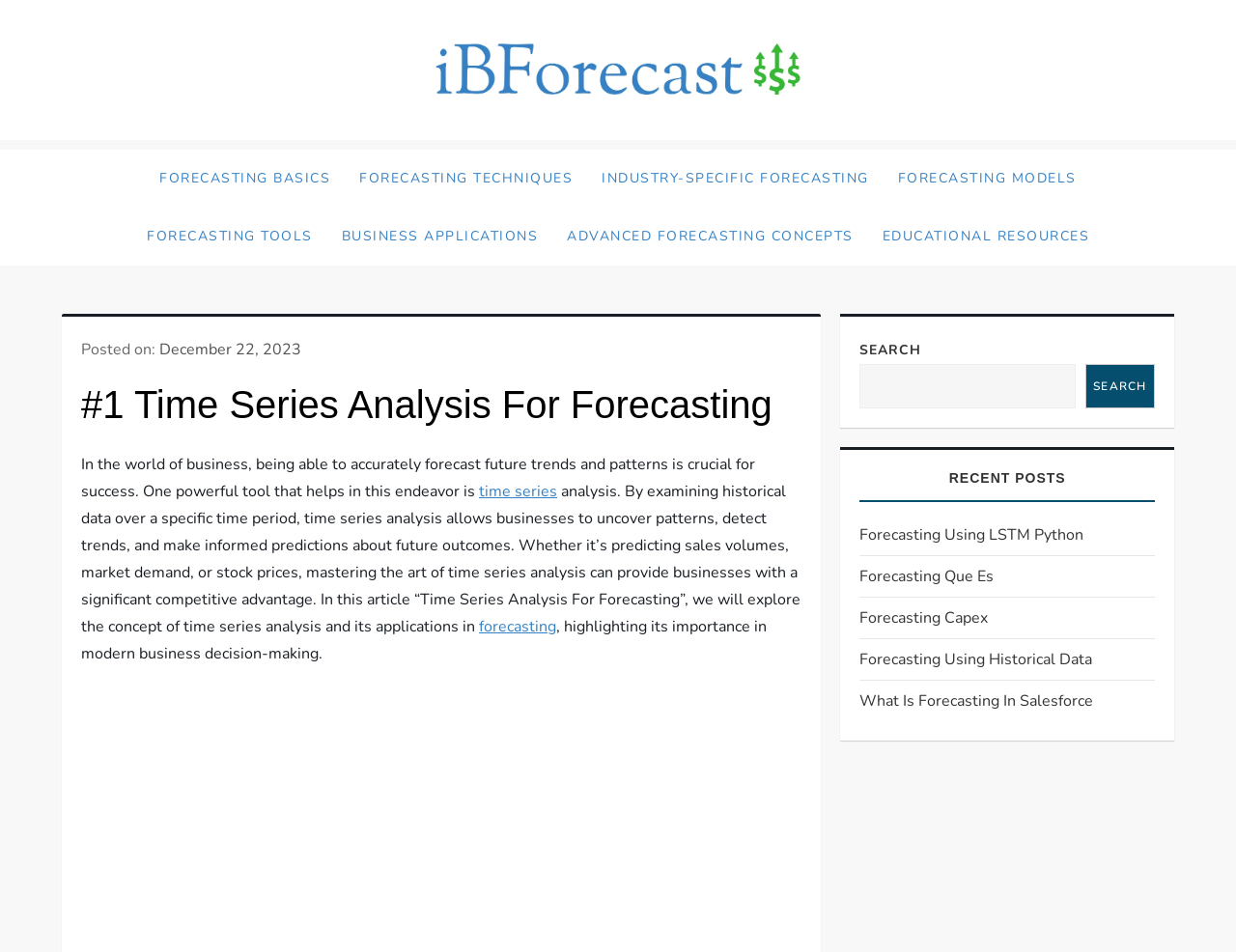Please find the bounding box coordinates of the section that needs to be clicked to achieve this instruction: "Search for a topic".

[0.696, 0.382, 0.87, 0.429]